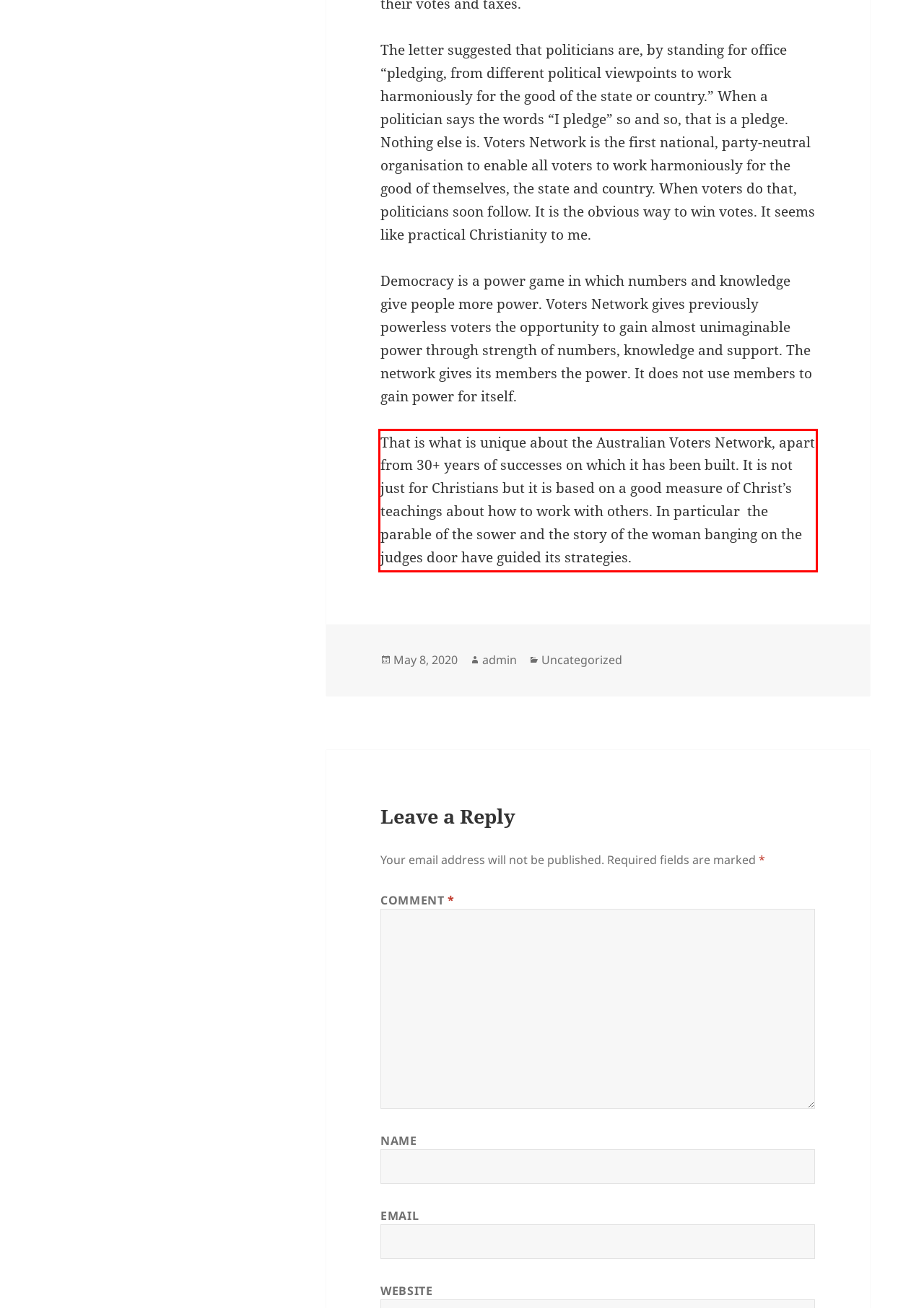Analyze the screenshot of the webpage that features a red bounding box and recognize the text content enclosed within this red bounding box.

That is what is unique about the Australian Voters Network, apart from 30+ years of successes on which it has been built. It is not just for Christians but it is based on a good measure of Christ’s teachings about how to work with others. In particular the parable of the sower and the story of the woman banging on the judges door have guided its strategies.